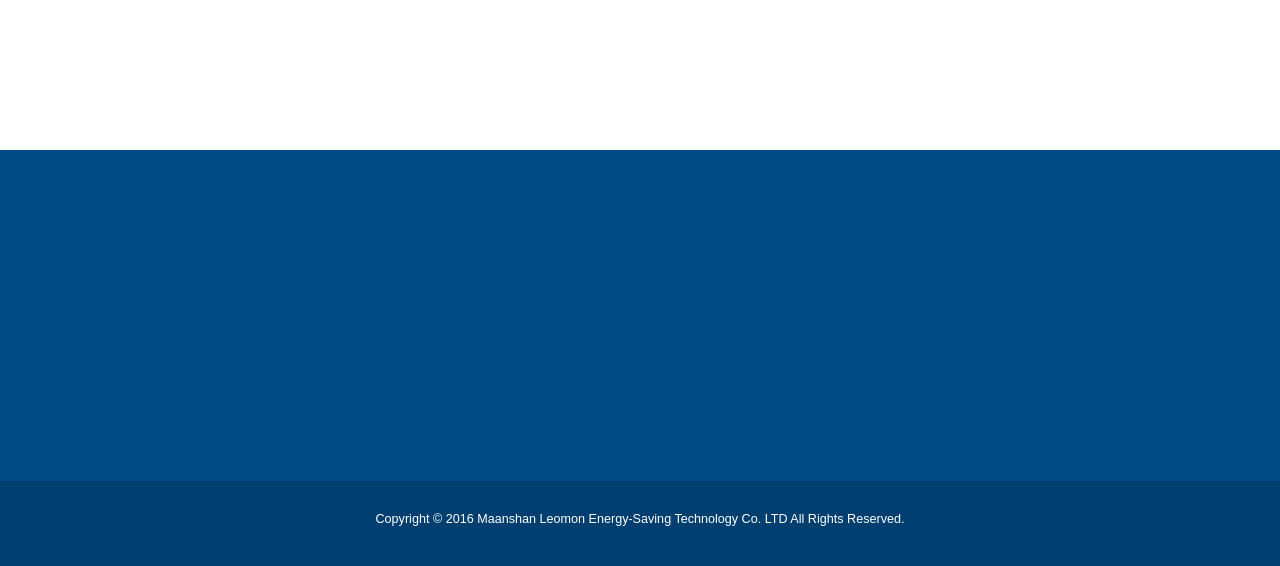Refer to the element description Air Source Heat Pump Bills and identify the corresponding bounding box in the screenshot. Format the coordinates as (top-left x, top-left y, bottom-right x, bottom-right y) with values in the range of 0 to 1.

[0.11, 0.392, 0.242, 0.421]